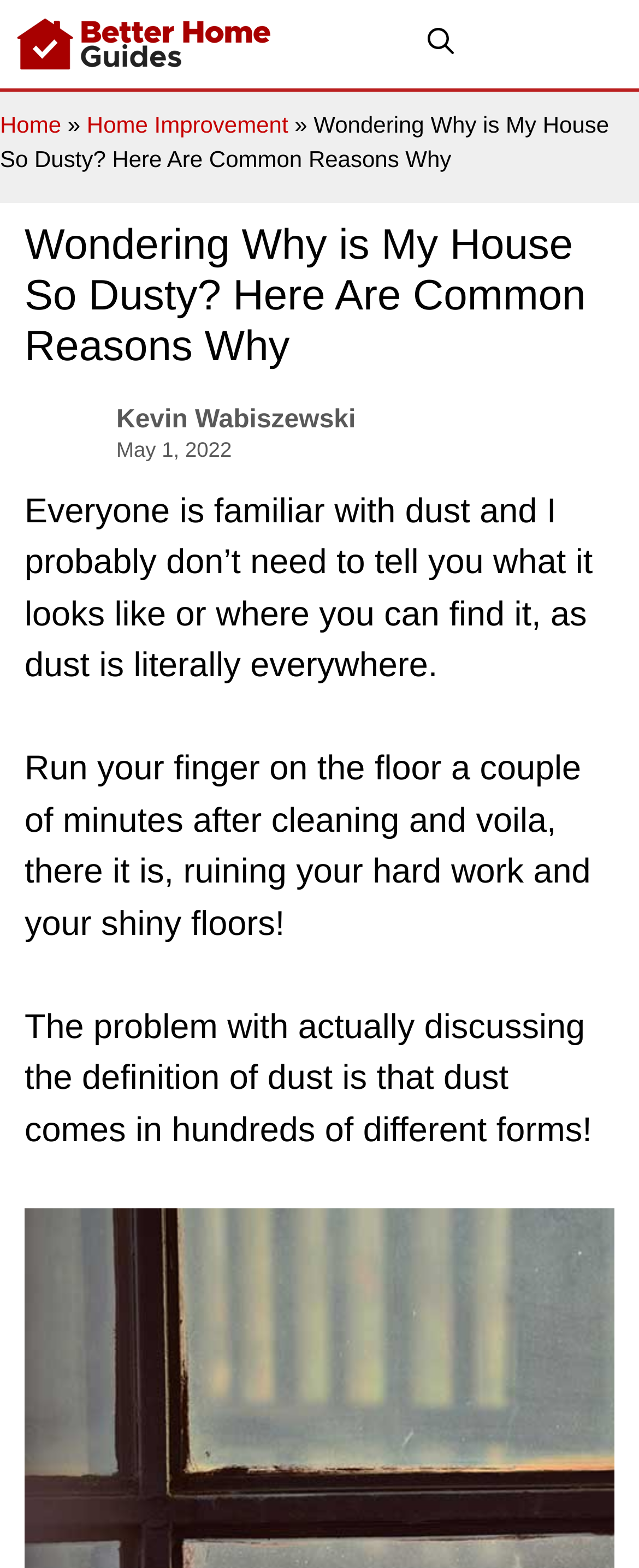When was the article published?
Based on the image, answer the question in a detailed manner.

I determined the answer by looking at the time element with the text 'May 1, 2022' which is located below the heading, indicating that it is the publication date of the article.